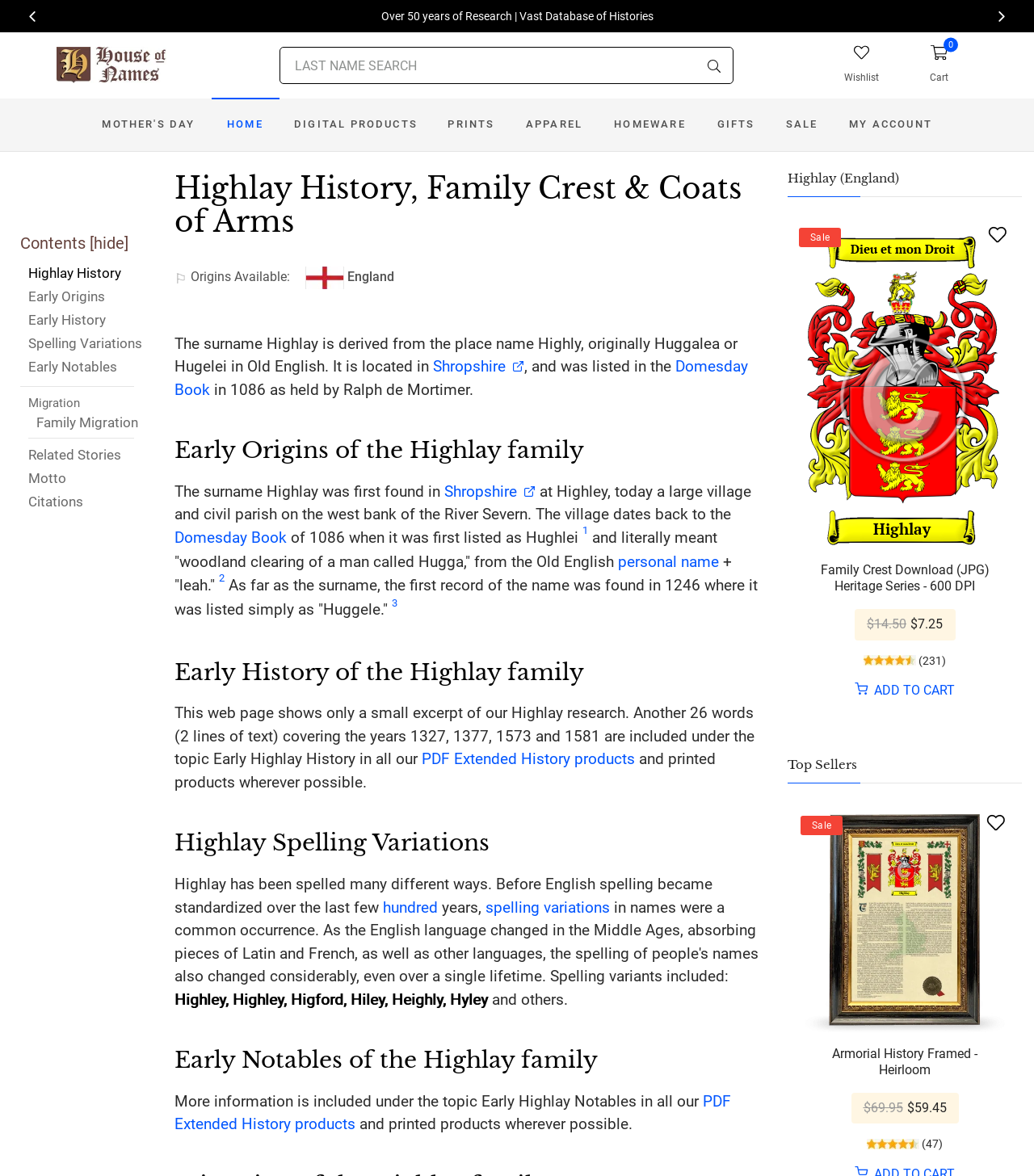Point out the bounding box coordinates of the section to click in order to follow this instruction: "Click on the Highlay History link".

[0.02, 0.224, 0.138, 0.243]